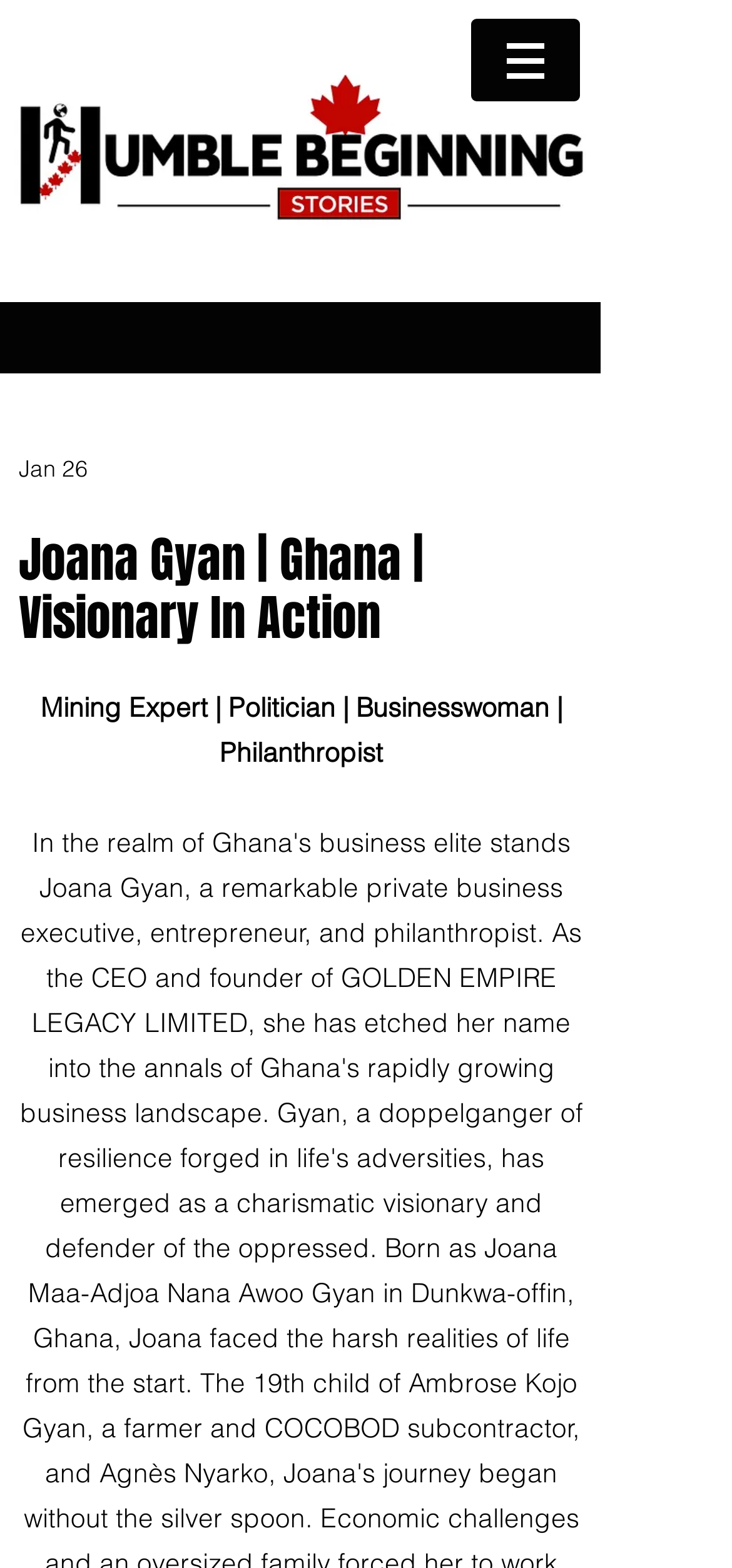Answer the question with a single word or phrase: 
What are the professions mentioned about Joana Gyan?

Mining Expert, Politician, Businesswoman, Philanthropist